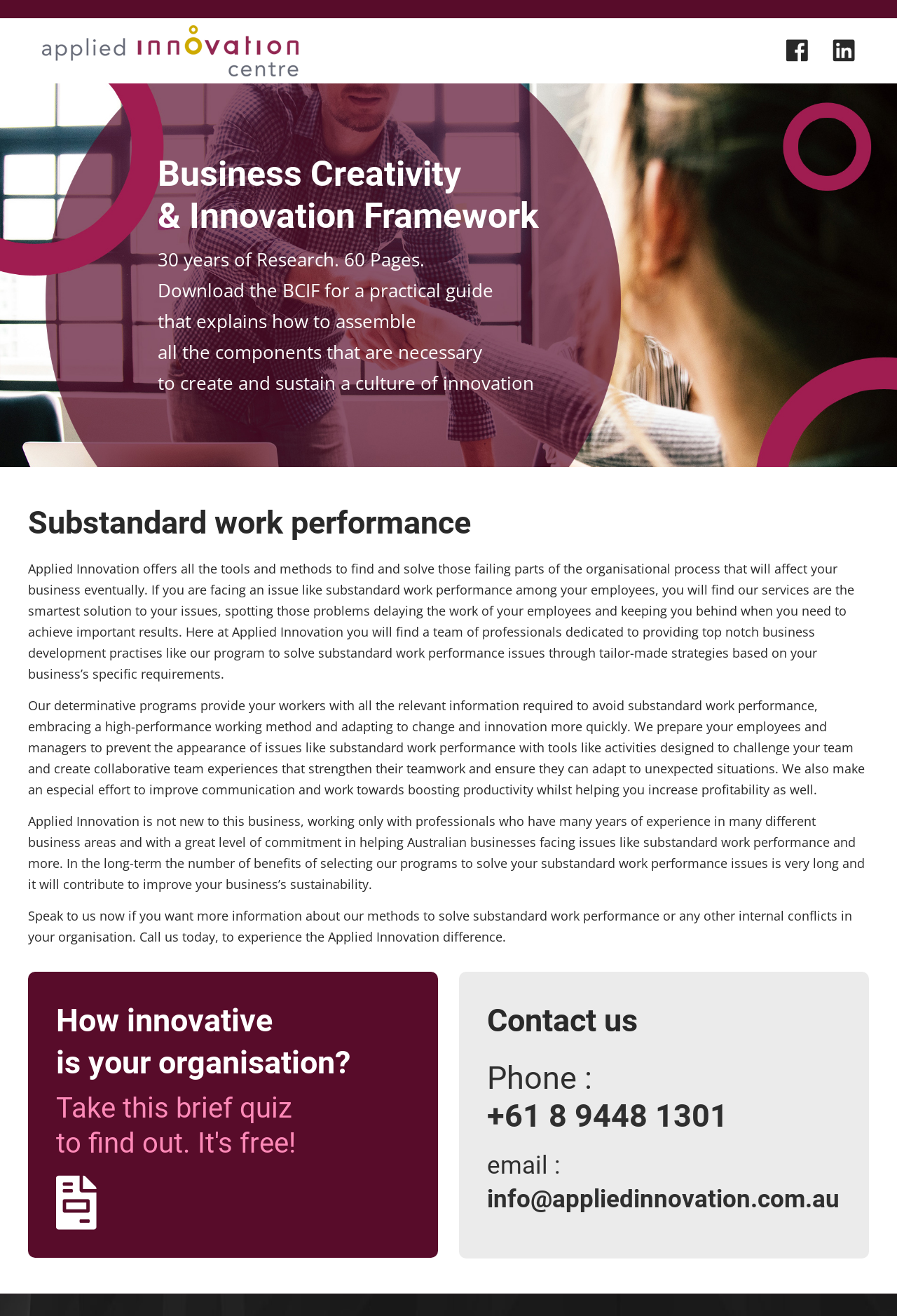Based on what you see in the screenshot, provide a thorough answer to this question: What is the purpose of the 'BCIF'?

The purpose of the 'BCIF' can be inferred from the description '30 years of Research. 60 Pages. Download the BCIF for a practical guide that explains how to assemble all the components that are necessary to create and sustain a culture of innovation'. This suggests that the BCIF is a practical guide to help organizations create and sustain a culture of innovation.